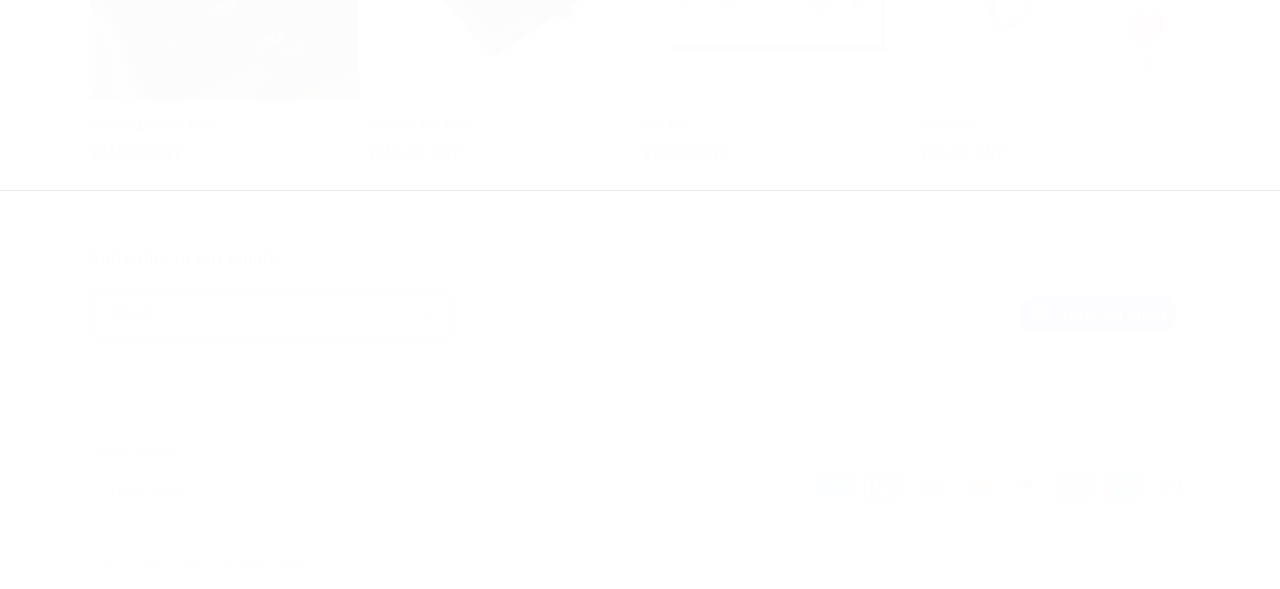Identify the bounding box coordinates for the UI element described as: "Gra Card". The coordinates should be provided as four floats between 0 and 1: [left, top, right, bottom].

[0.72, 0.199, 0.93, 0.228]